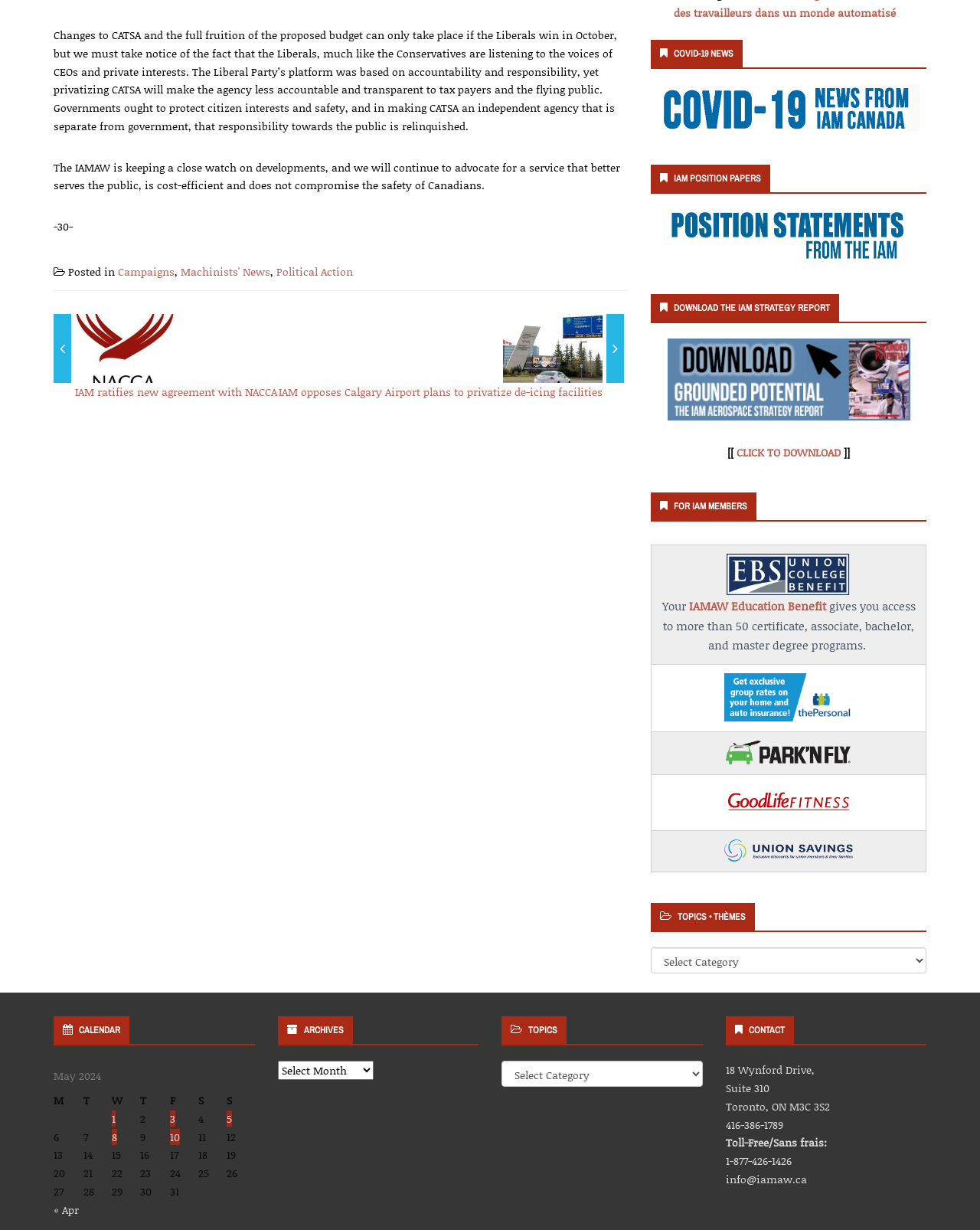Based on the element description: "alt="Good Health for IAM Members"", identify the UI element and provide its bounding box coordinates. Use four float numbers between 0 and 1, [left, top, right, bottom].

[0.739, 0.637, 0.87, 0.667]